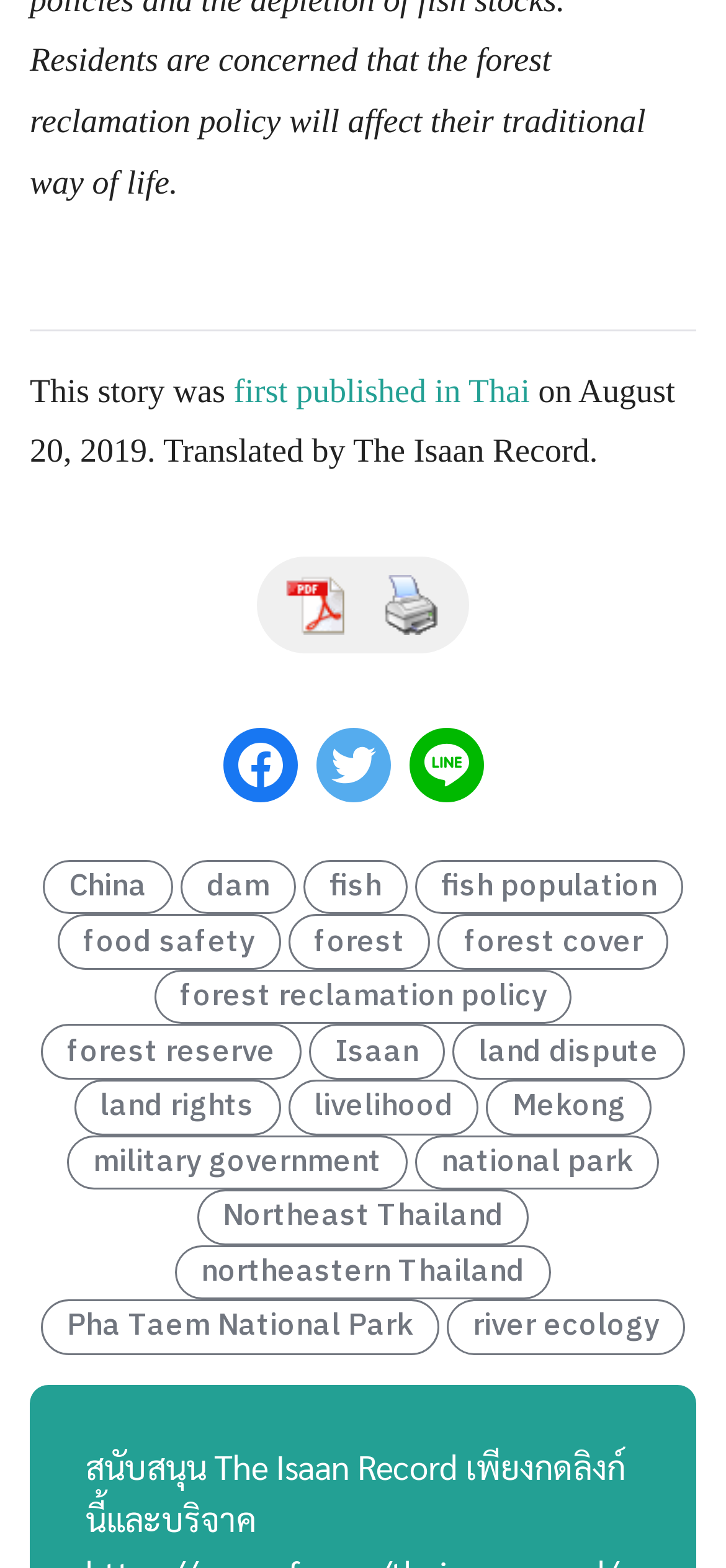Please provide a comprehensive response to the question below by analyzing the image: 
What is the location mentioned in the article?

I can see multiple links related to locations, such as 'Isaan', 'Northeast Thailand', and 'Pha Taem National Park', which suggests that the location mentioned in the article is Northeast Thailand.